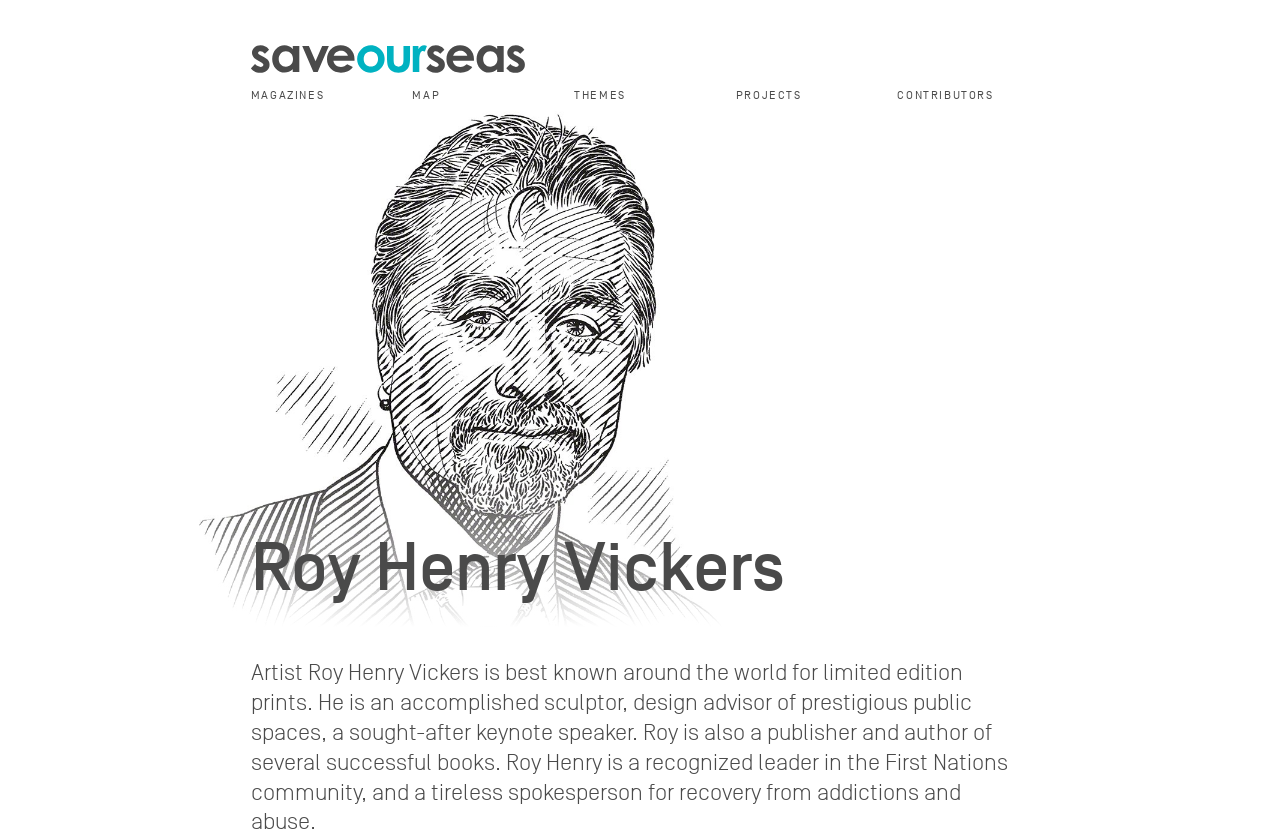Please analyze the image and provide a thorough answer to the question:
How many main sections are on the webpage?

The number of main sections can be determined by counting the number of link elements in the main navigation area, which are 'MAGAZINES', 'MAP', 'THEMES', 'PROJECTS', 'CONTRIBUTORS', and an empty link element, indicating six main sections on the webpage.